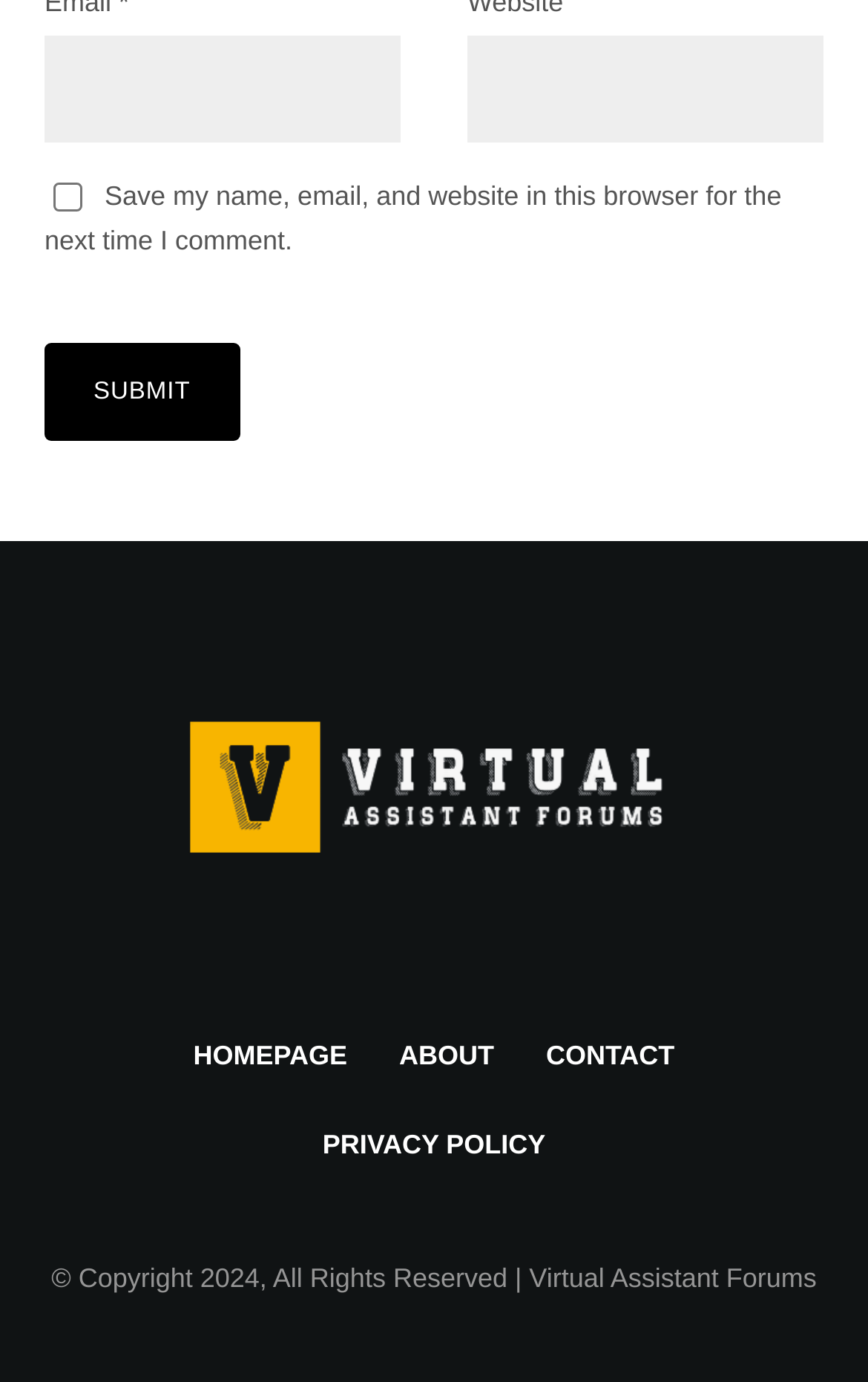Provide the bounding box coordinates of the UI element this sentence describes: "name="submit" value="Submit"".

[0.051, 0.261, 0.276, 0.332]